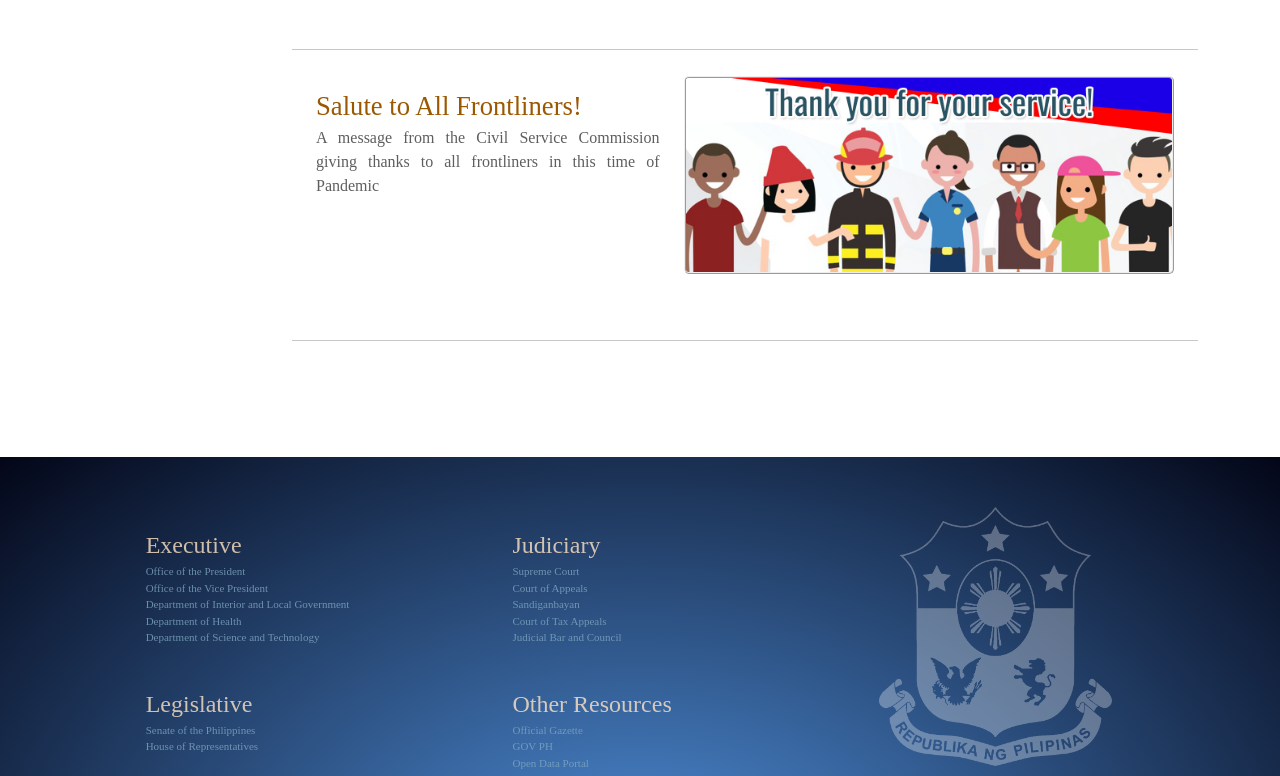Determine the bounding box coordinates of the clickable region to follow the instruction: "View the image of the frontliners".

[0.534, 0.098, 0.917, 0.353]